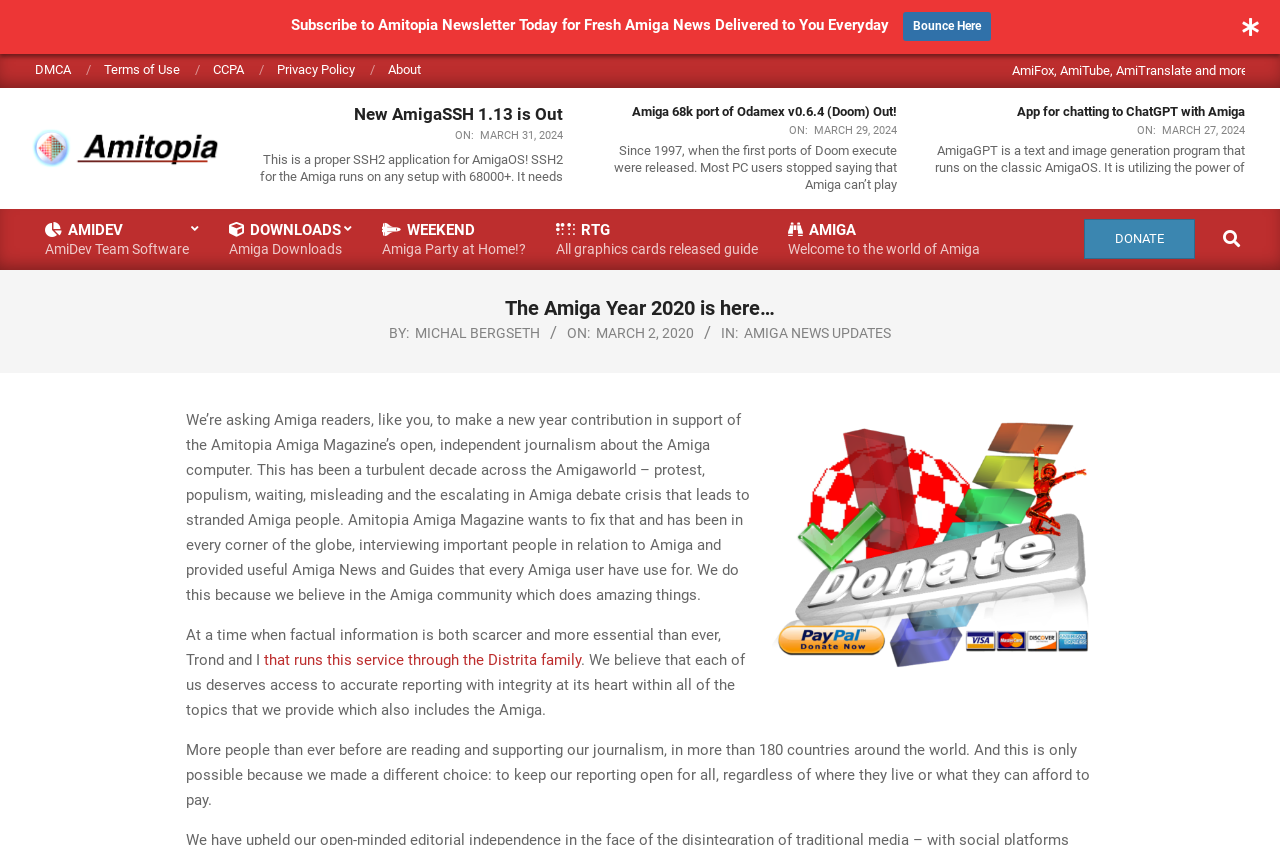Provide a one-word or brief phrase answer to the question:
What is the name of the magazine?

Amitopia Amiga Magazine